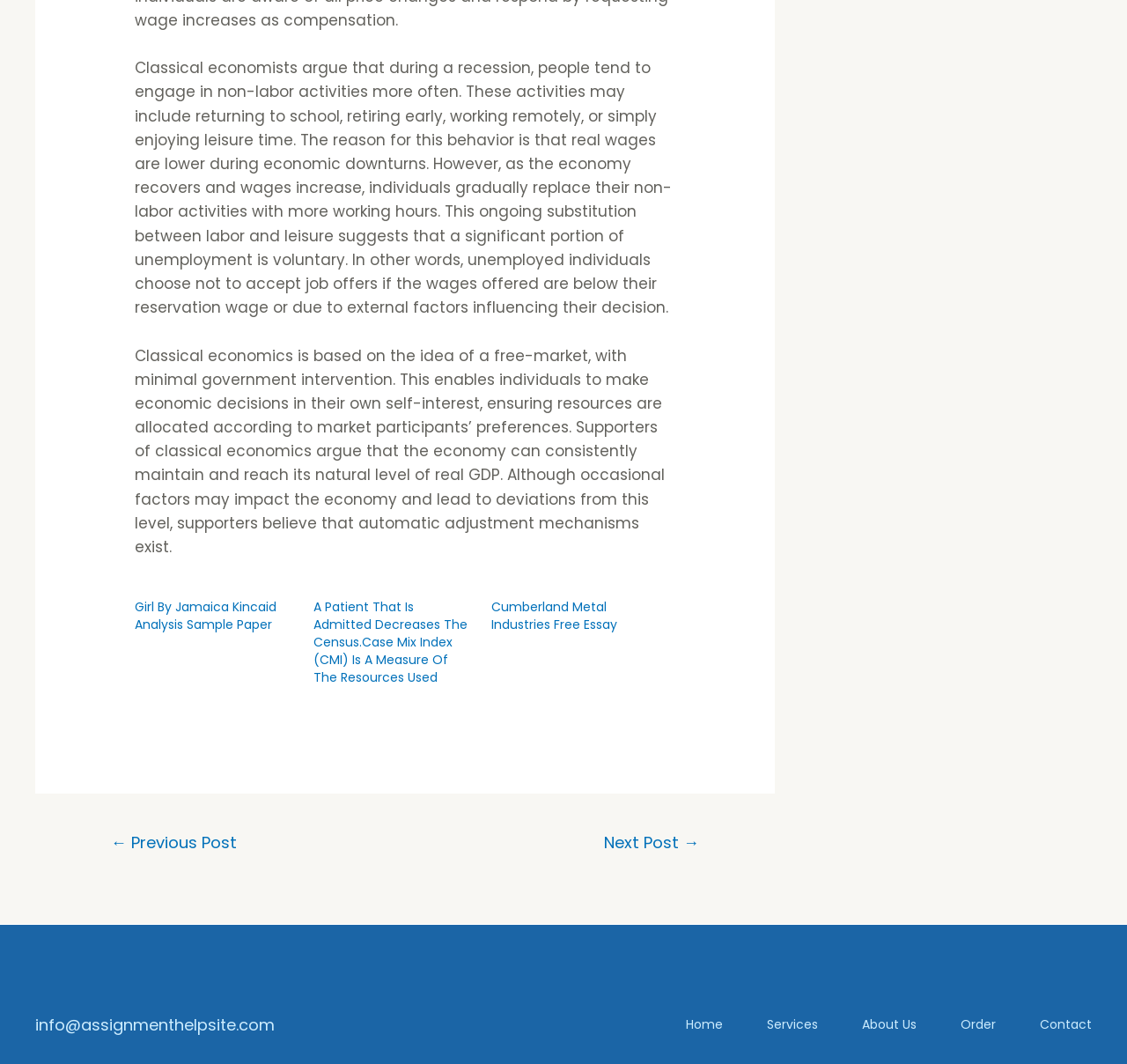Please determine the bounding box coordinates of the element's region to click for the following instruction: "browse services".

[0.641, 0.952, 0.726, 0.975]